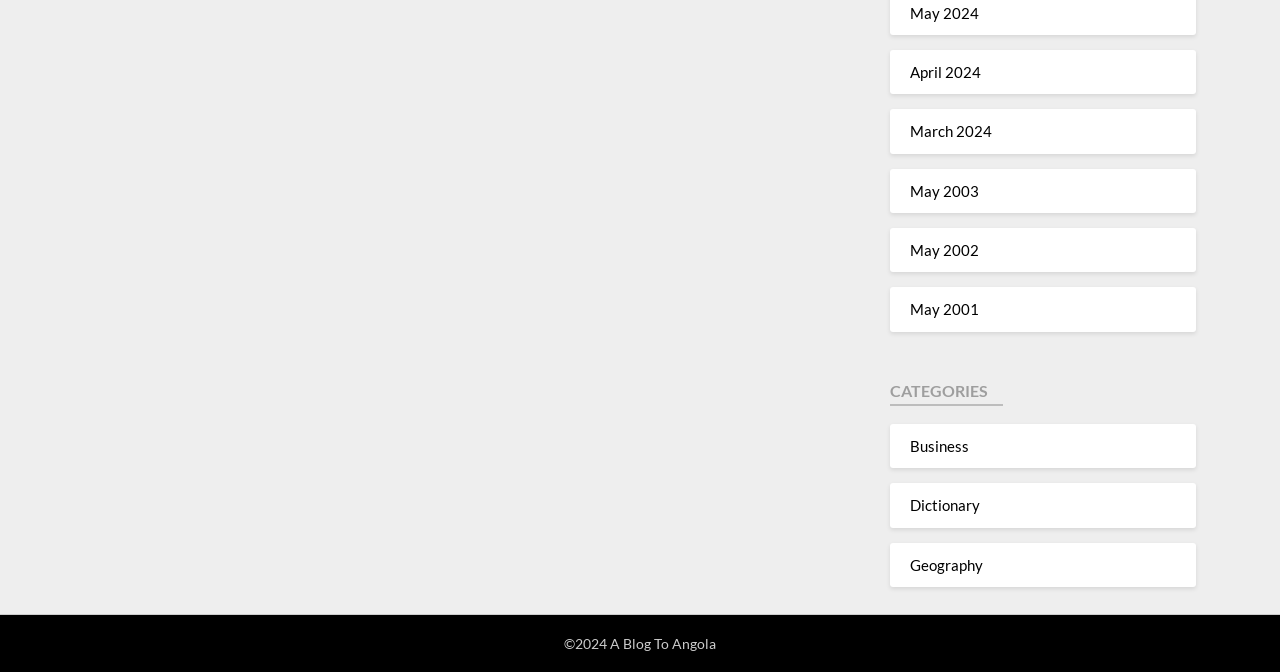Using the webpage screenshot, locate the HTML element that fits the following description and provide its bounding box: "Geography".

[0.711, 0.827, 0.768, 0.853]